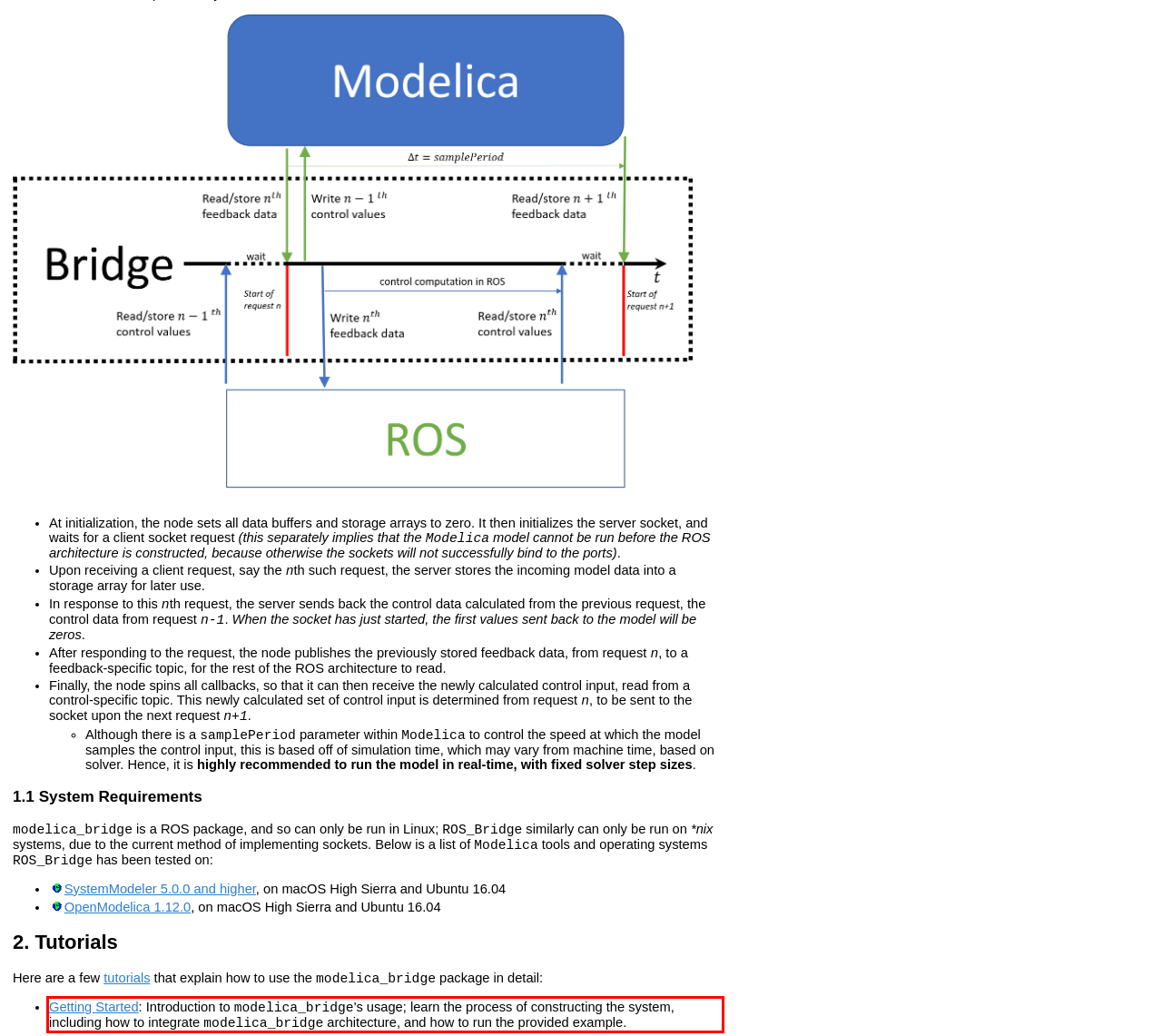In the screenshot of the webpage, find the red bounding box and perform OCR to obtain the text content restricted within this red bounding box.

Getting Started: Introduction to modelica_bridge's usage; learn the process of constructing the system, including how to integrate modelica_bridge architecture, and how to run the provided example.